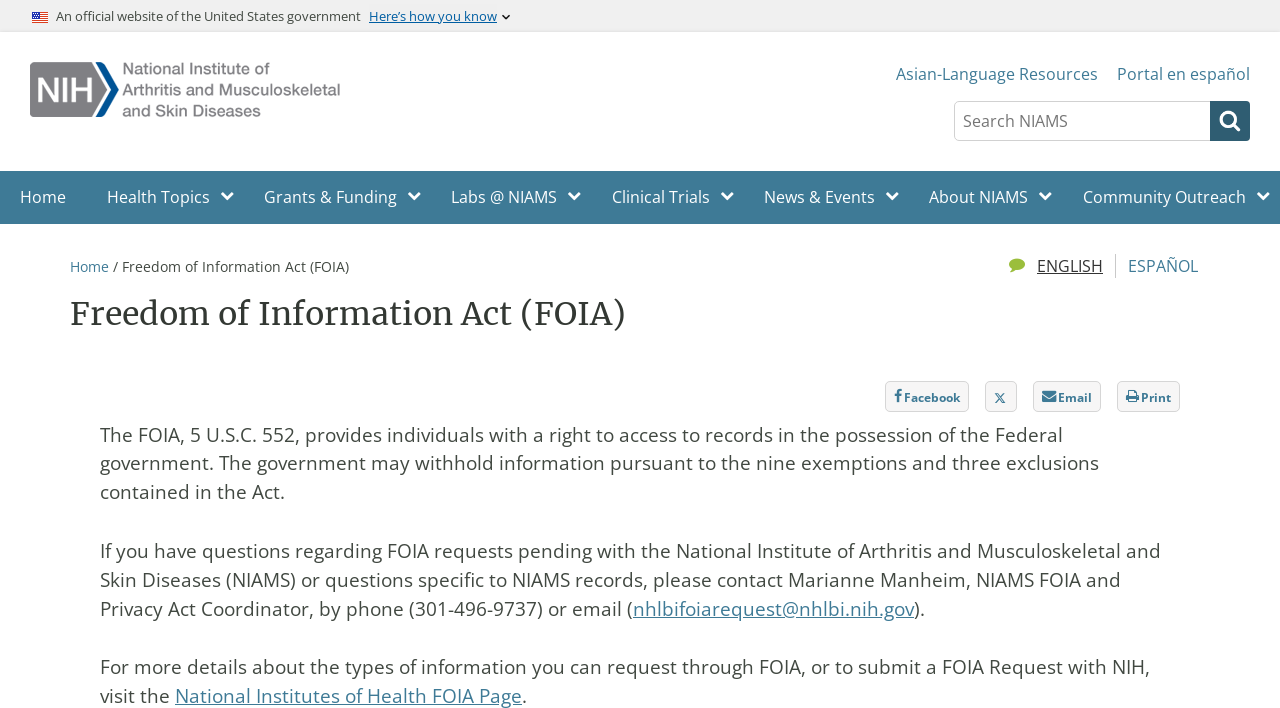Give the bounding box coordinates for the element described by: "Home".

[0.055, 0.363, 0.085, 0.39]